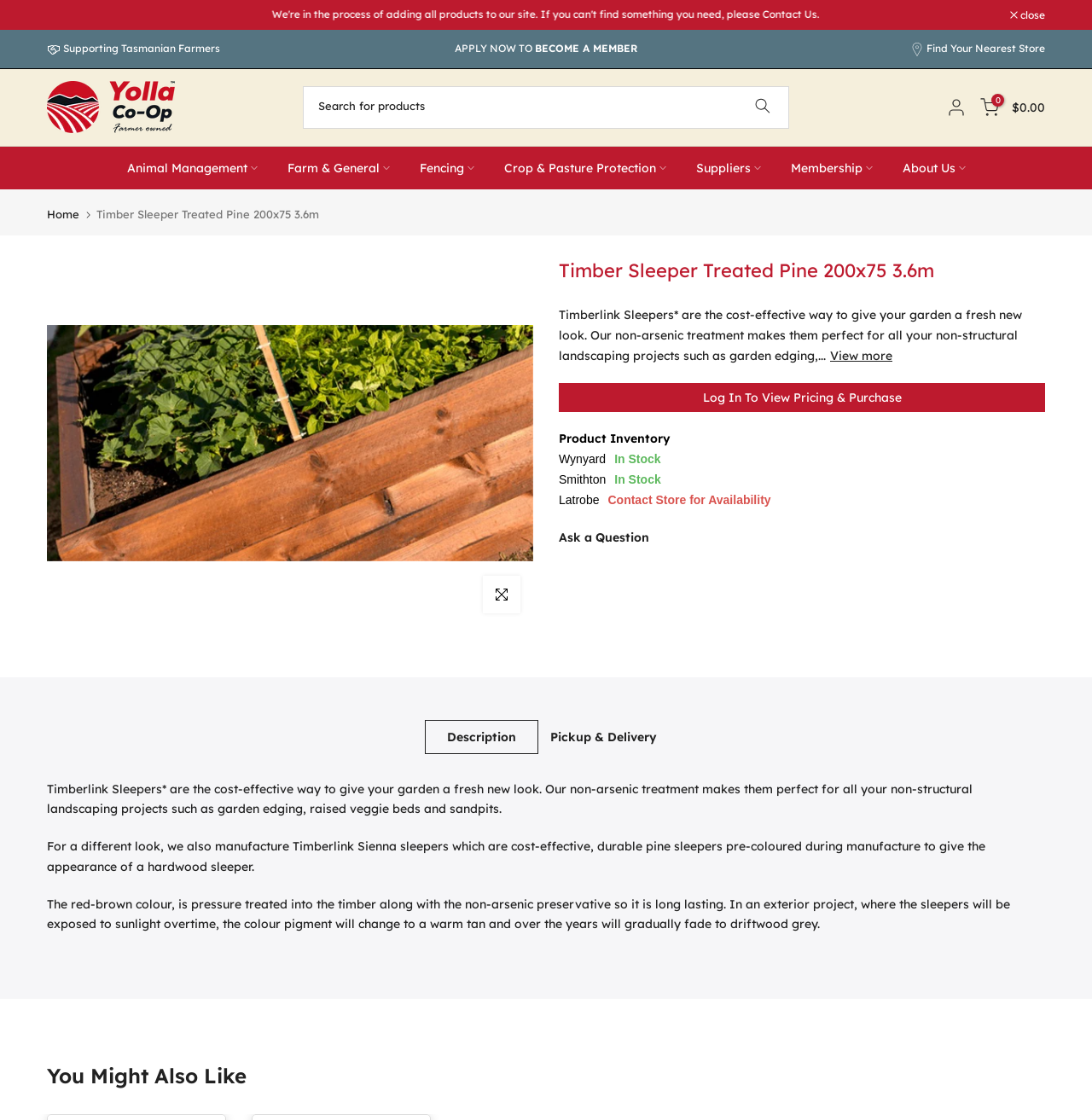Find the bounding box coordinates for the HTML element described in this sentence: "BECOME A MEMBER". Provide the coordinates as four float numbers between 0 and 1, in the format [left, top, right, bottom].

[0.49, 0.038, 0.584, 0.049]